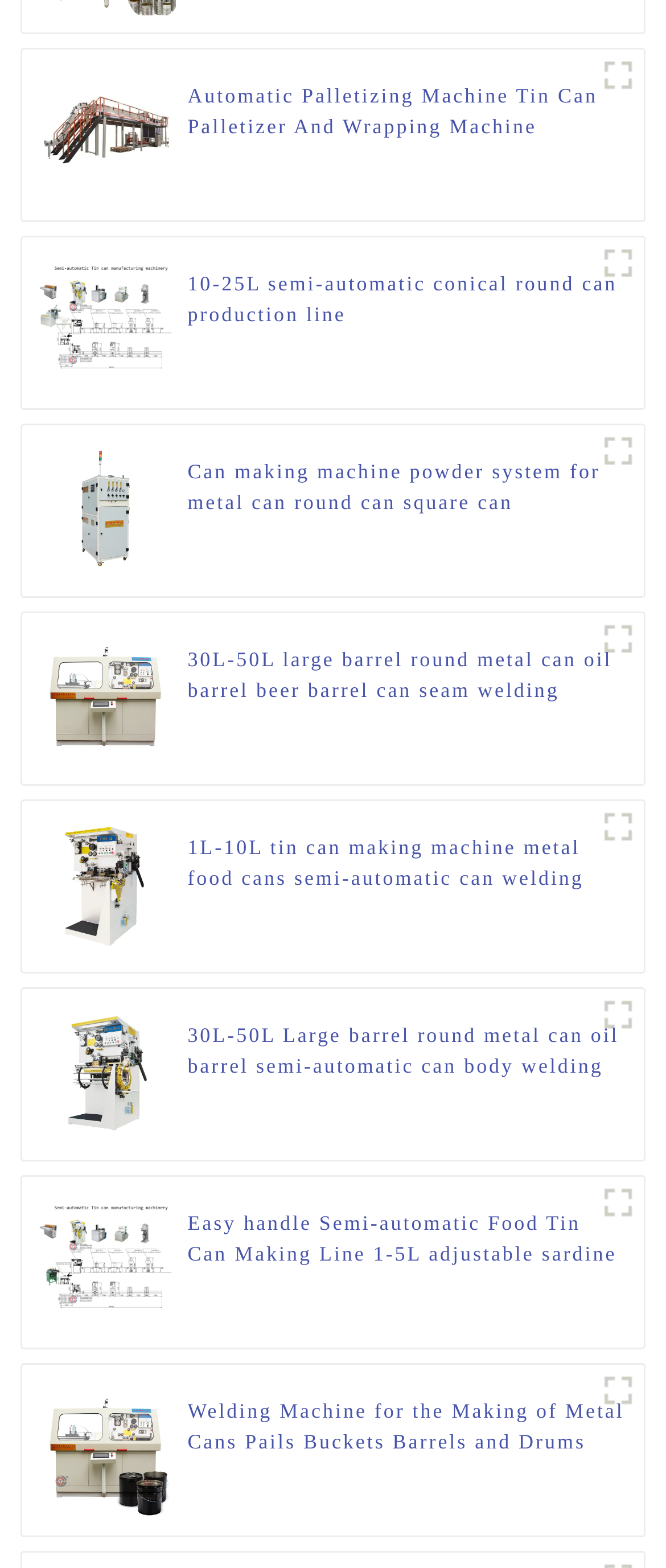Locate the bounding box coordinates of the element to click to perform the following action: 'Explore Semi-automatic Tin can manufacturing machinery'. The coordinates should be given as four float values between 0 and 1, in the form of [left, top, right, bottom].

[0.058, 0.197, 0.264, 0.213]